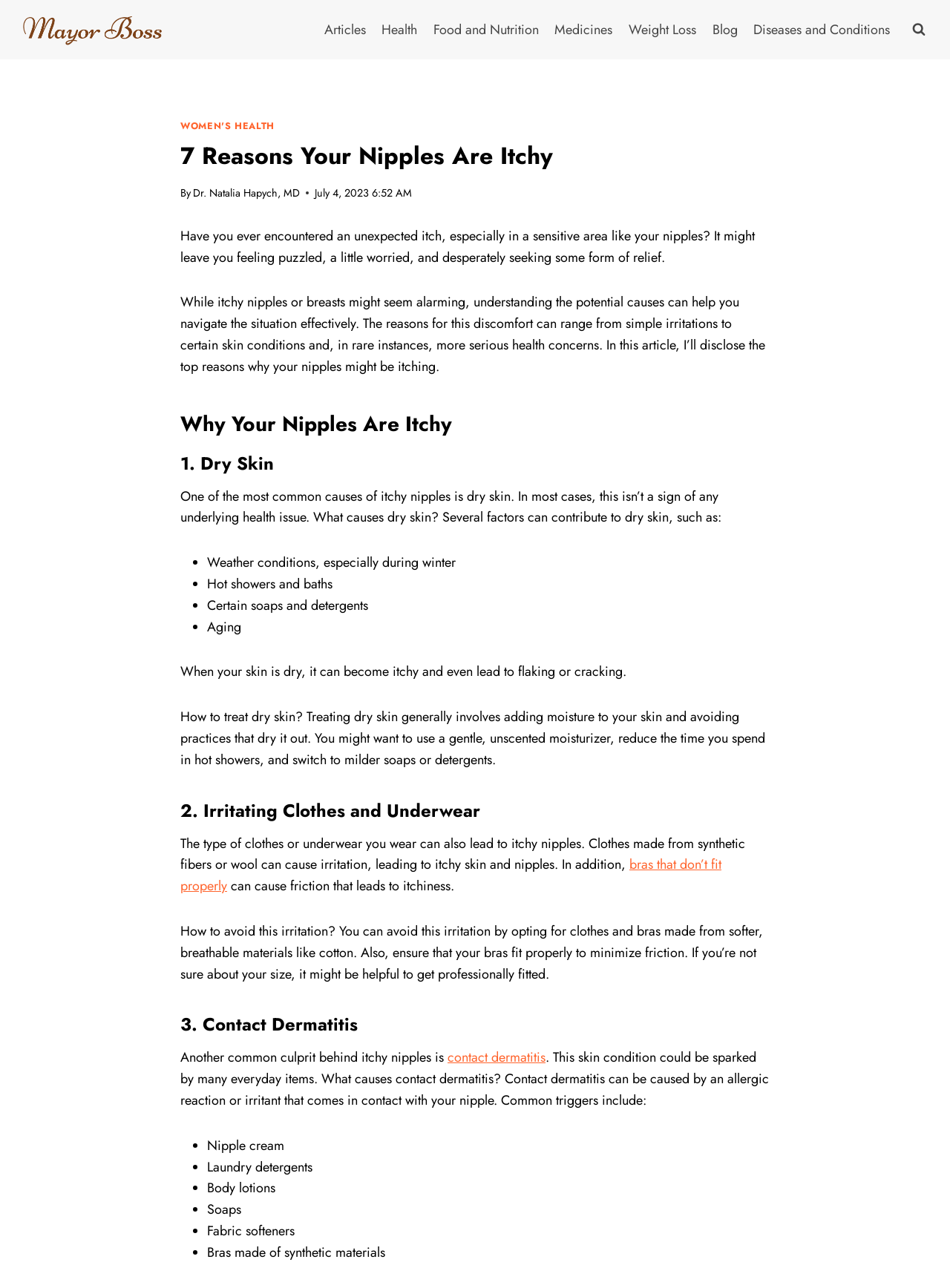What type of clothes can cause irritation?
Based on the screenshot, answer the question with a single word or phrase.

Synthetic fibers or wool